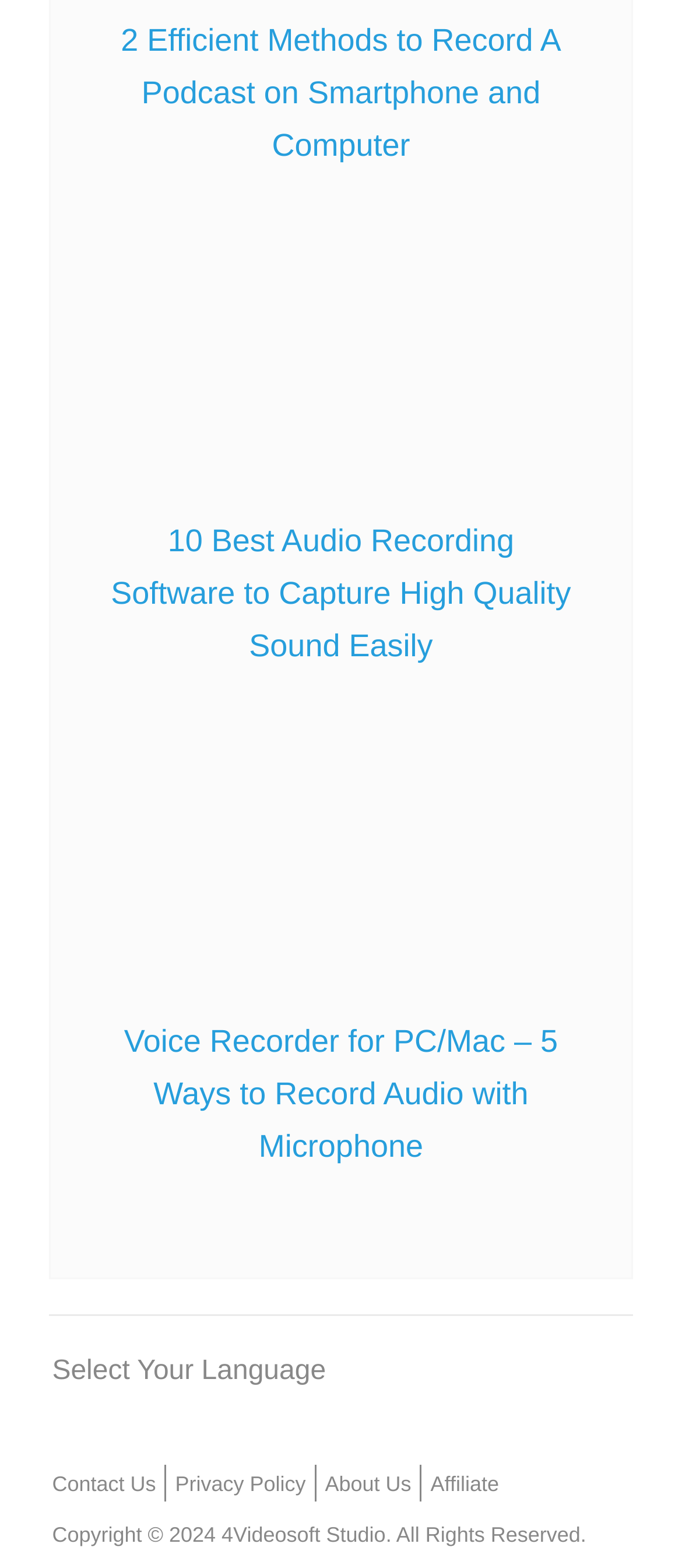Using the information shown in the image, answer the question with as much detail as possible: How many links are available in the footer section?

I counted the number of links available in the footer section of the webpage, which are Contact Us, Privacy Policy, About Us, Affiliate, and Copyright information.